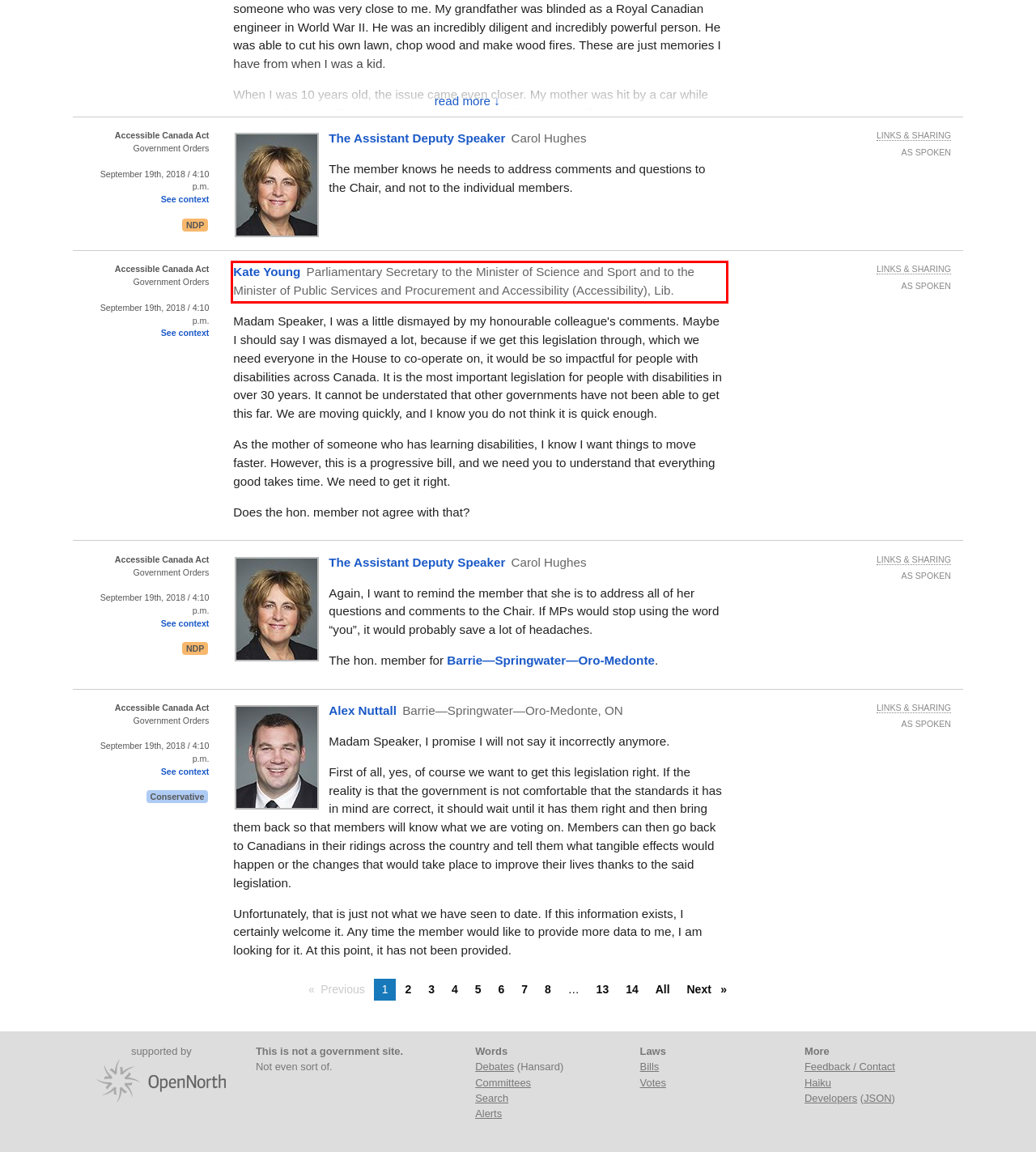With the given screenshot of a webpage, locate the red rectangle bounding box and extract the text content using OCR.

Kate Young Parliamentary Secretary to the Minister of Science and Sport and to the Minister of Public Services and Procurement and Accessibility (Accessibility), Lib.